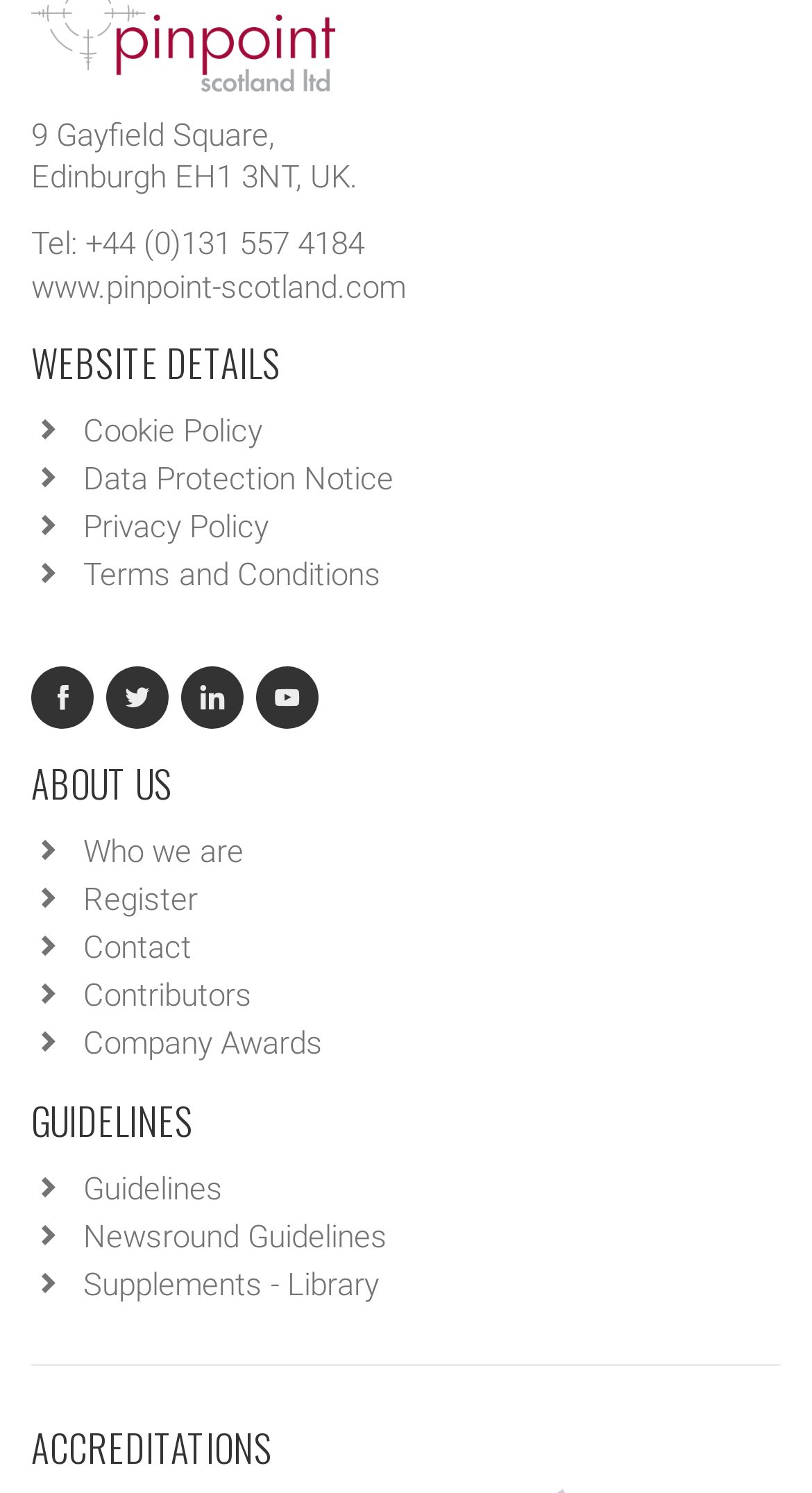Provide your answer in one word or a succinct phrase for the question: 
What is the website of Pinpoint Scotland?

www.pinpoint-scotland.com